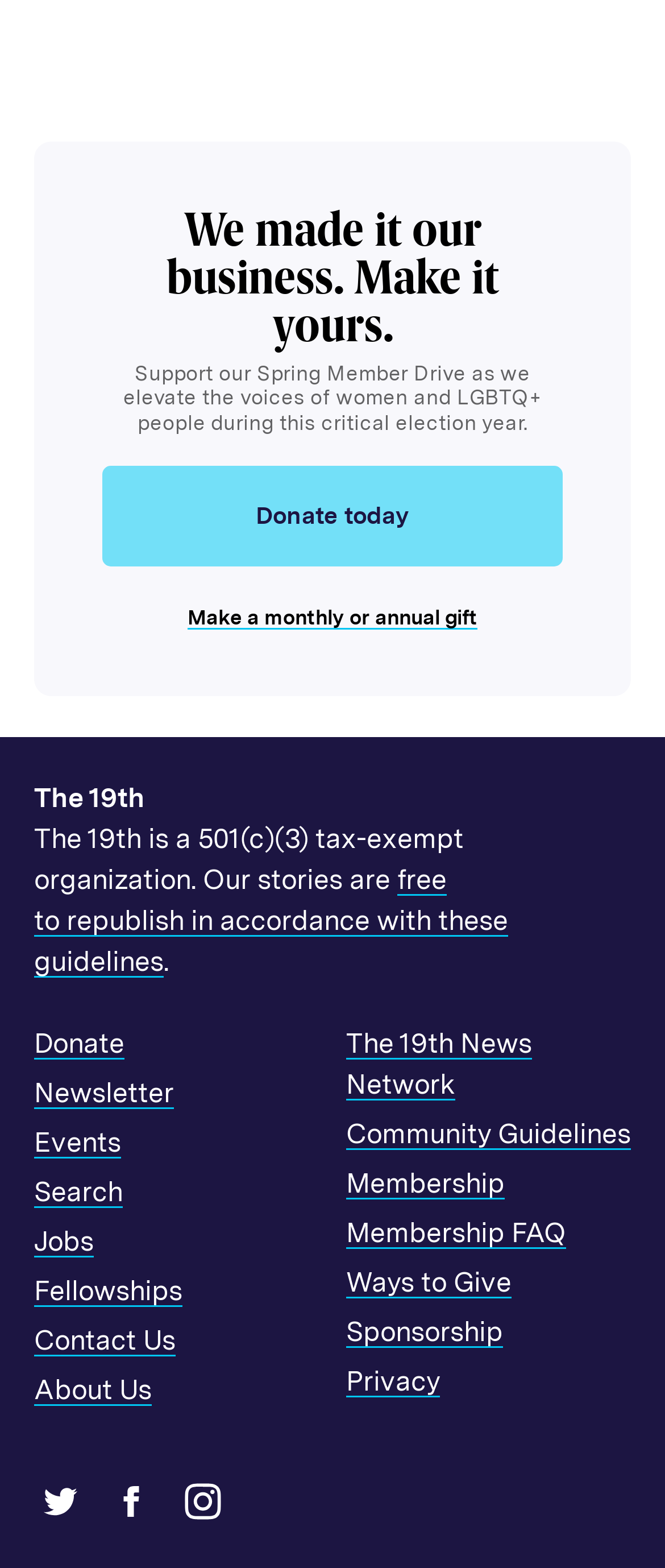What is the purpose of the Spring Member Drive?
Using the visual information, answer the question in a single word or phrase.

Elevate voices of women and LGBTQ+ people